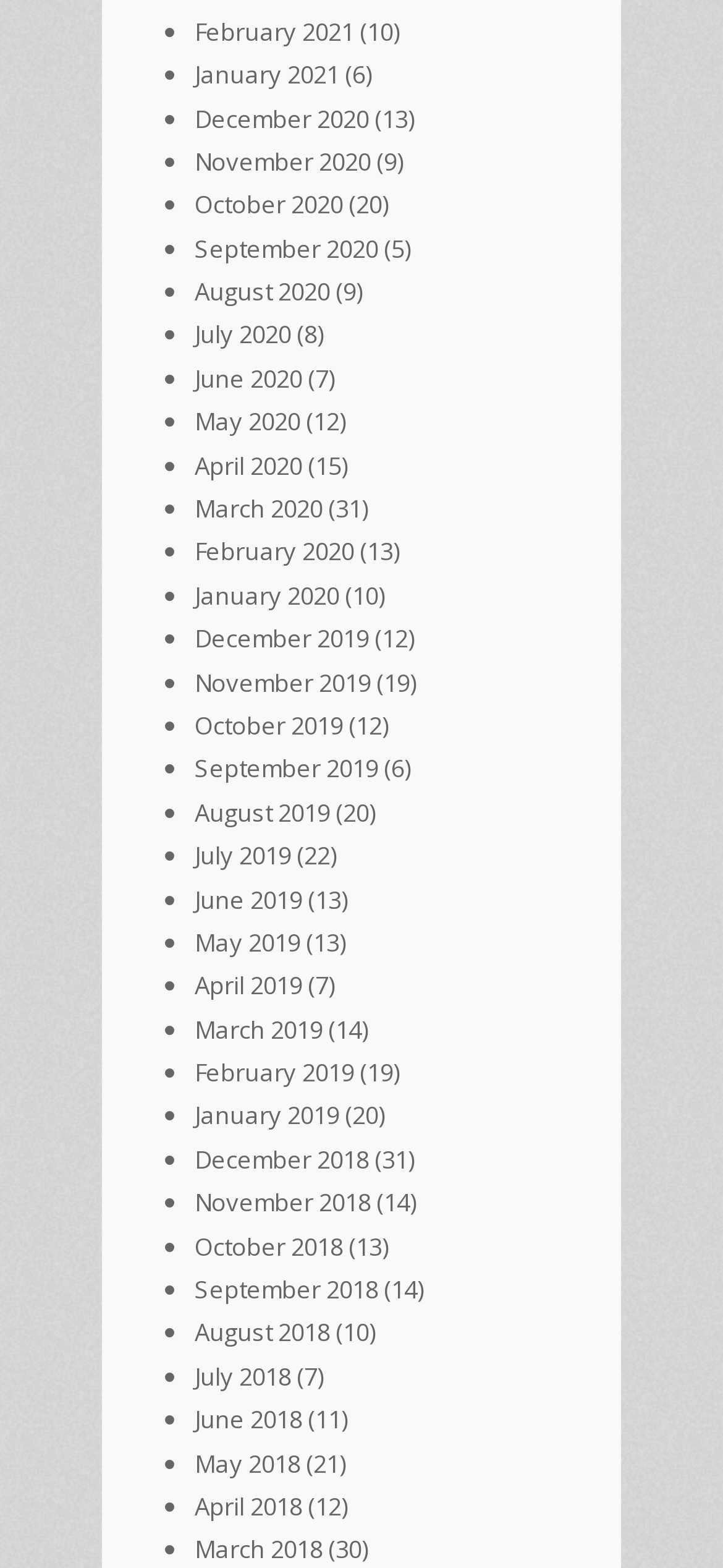How many links are there in total?
Please provide a single word or phrase as the answer based on the screenshot.

26